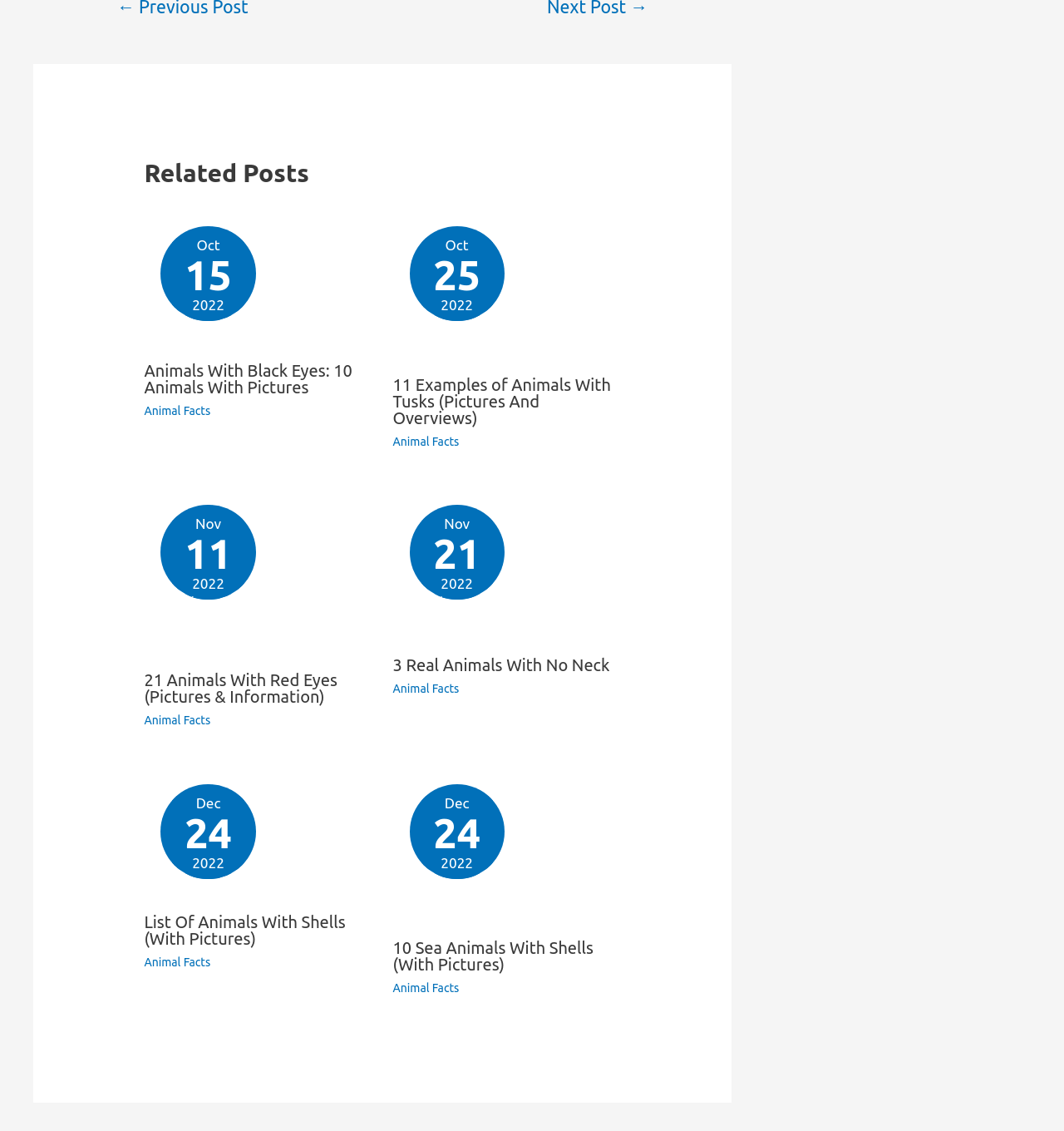Please locate the bounding box coordinates for the element that should be clicked to achieve the following instruction: "read the article '21 Animals With Red Eyes (Pictures & Information)'". Ensure the coordinates are given as four float numbers between 0 and 1, i.e., [left, top, right, bottom].

[0.135, 0.594, 0.35, 0.624]